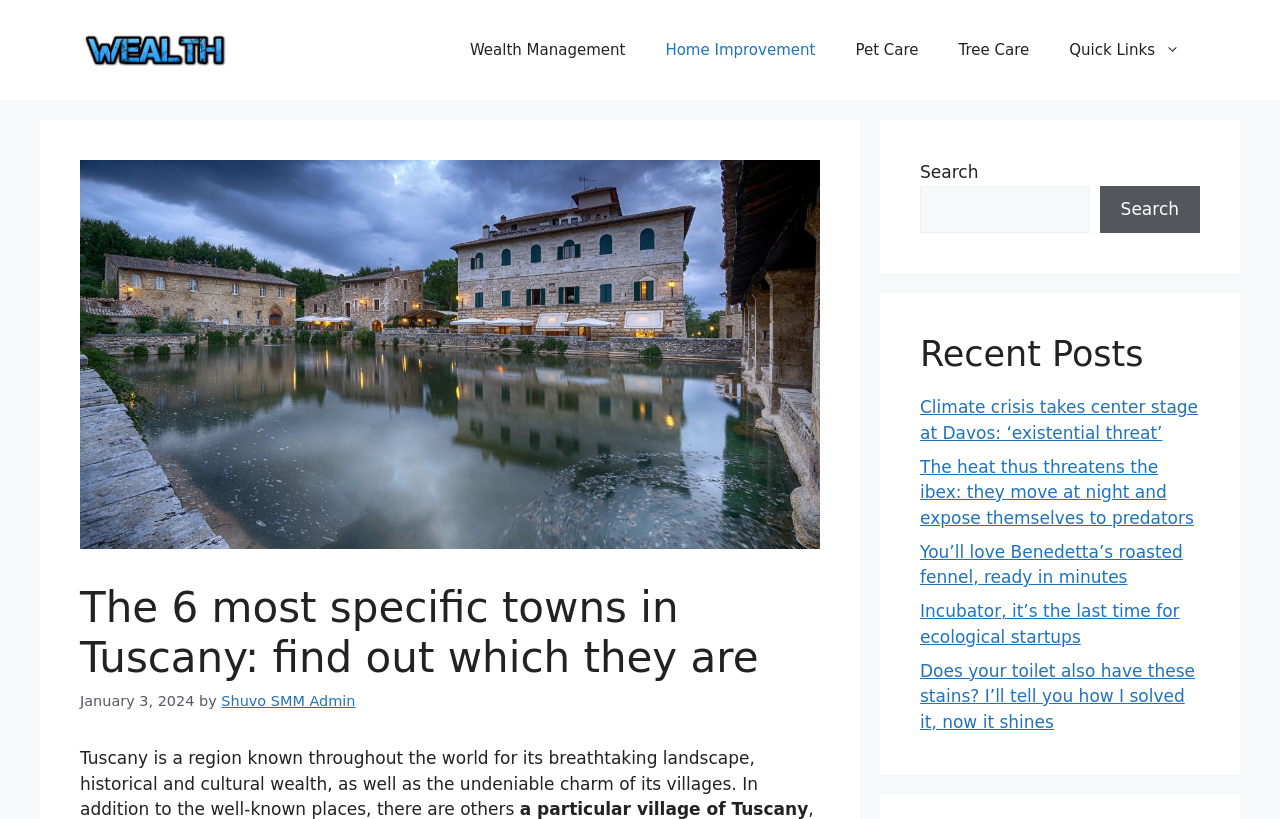Describe in detail what you see on the webpage.

This webpage is about Tuscany, a region in Italy, and features an article titled "The 6 most specific towns in Tuscany: find out which they are". At the top of the page, there is a banner with a link to "Wealth Management" and an image with the same label. Below the banner, there is a navigation menu with links to various categories, including "Home Improvement", "Pet Care", "Tree Care", and "Quick Links".

To the right of the navigation menu, there is a large image related to the article, which takes up most of the width of the page. Above the image, there is a header section with the article title, a timestamp indicating the publication date (January 3, 2024), and the author's name, "Shuvo SMM Admin".

On the right side of the page, there is a search bar with a label "Search" and a search button. Below the search bar, there is a section titled "Recent Posts" with five links to different articles, including "Climate crisis takes center stage at Davos: ‘existential threat’", "The heat thus threatens the ibex: they move at night and expose themselves to predators", and others.

Overall, the webpage has a clean layout with a focus on the main article and easy access to other related content through the navigation menu and recent posts section.